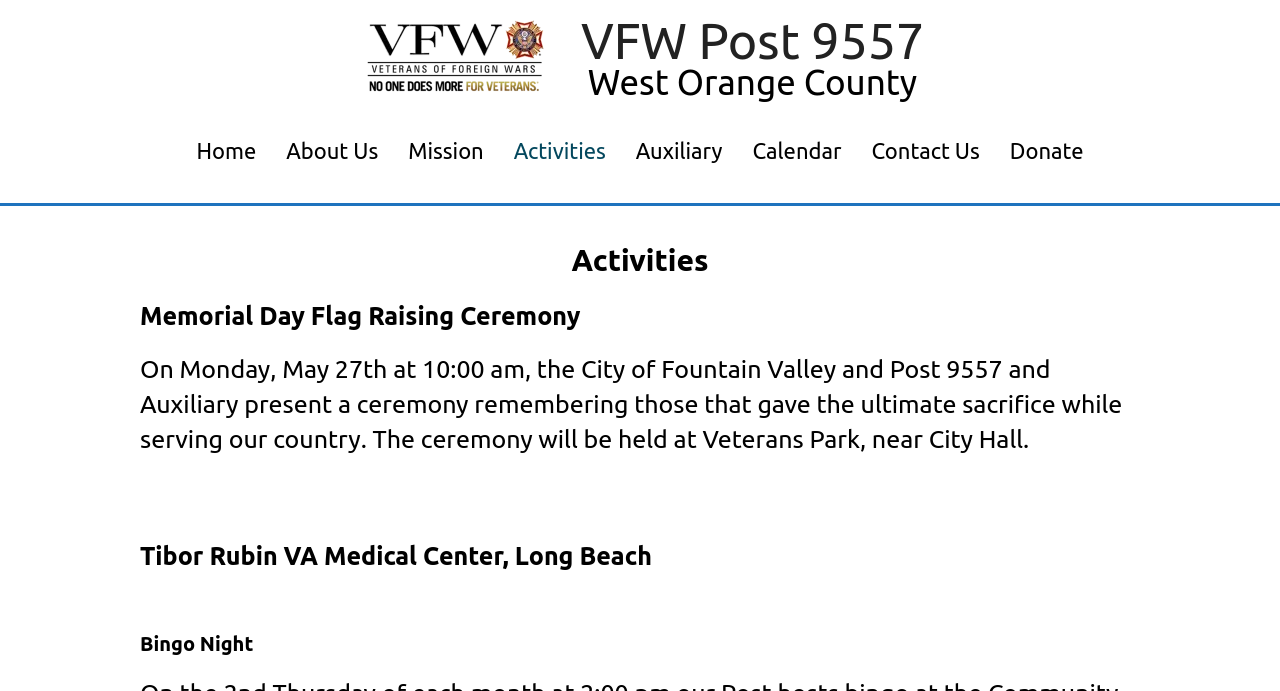Locate the UI element described by Contact Us and provide its bounding box coordinates. Use the format (top-left x, top-left y, bottom-right x, bottom-right y) with all values as floating point numbers between 0 and 1.

[0.669, 0.181, 0.777, 0.256]